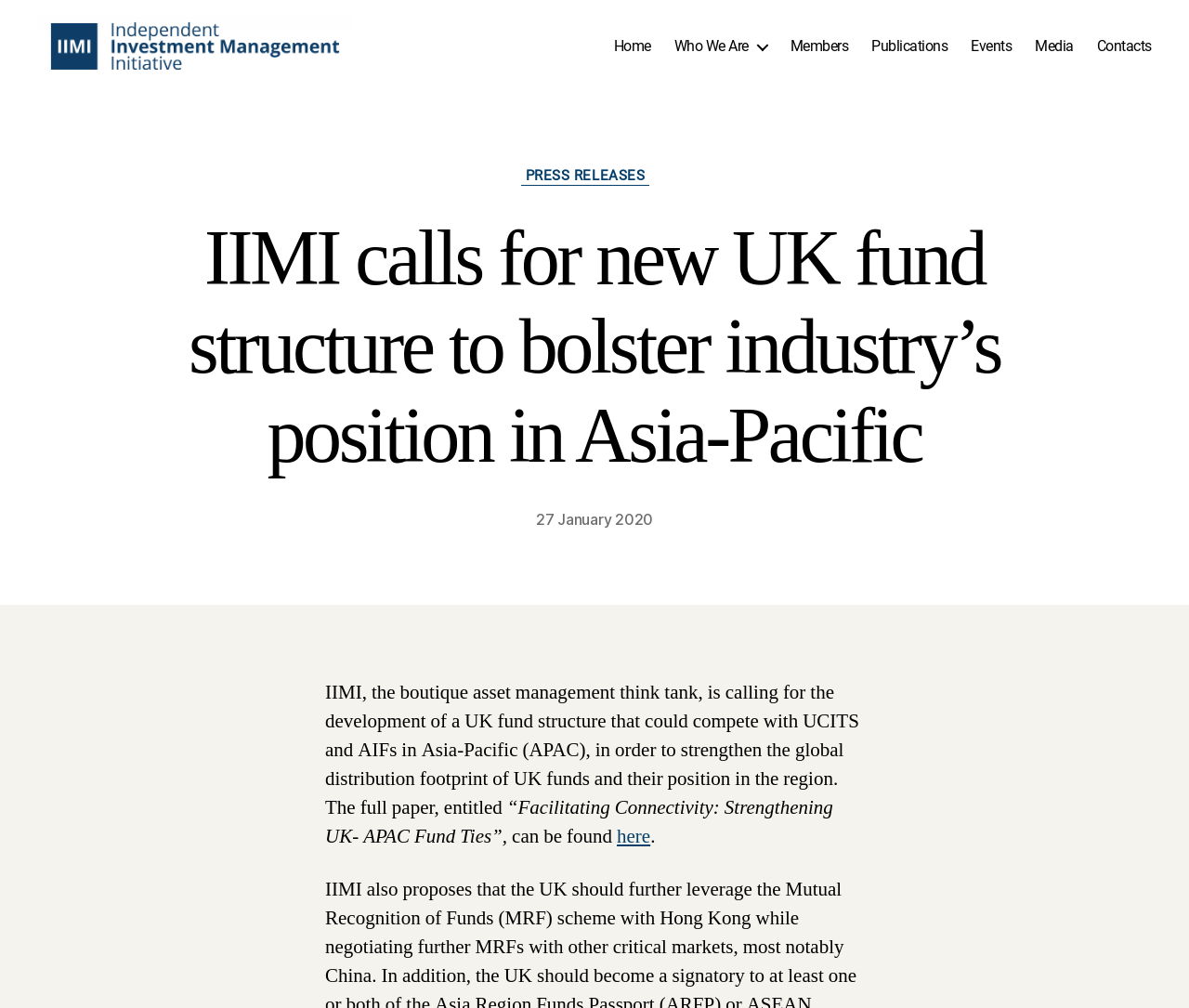Write a detailed summary of the webpage.

The webpage is about the Independent Investment Management Initiative (IIMI) calling for a new UK fund structure to bolster the industry's position in Asia-Pacific. At the top-left corner, there is a link and an image with the same name as the initiative. 

Below the top-left corner, there is a horizontal navigation bar with seven links: Home, Who We Are, Members, Publications, Events, Media, and Contacts. 

On the main content area, there is a header section with a static text "Categories" and a link to "PRESS RELEASES". The main title of the article, "IIMI calls for new UK fund structure to bolster industry’s position in Asia-Pacific", is displayed prominently. 

Below the title, there is a link to the date "27 January 2020". The article content is divided into three paragraphs. The first paragraph describes IIMI's call for a new UK fund structure to compete with UCITS and AIFs in Asia-Pacific. The second paragraph mentions the full paper, entitled "Facilitating Connectivity: Strengthening UK-APAC Fund Ties", and the third paragraph provides a link to access the paper.